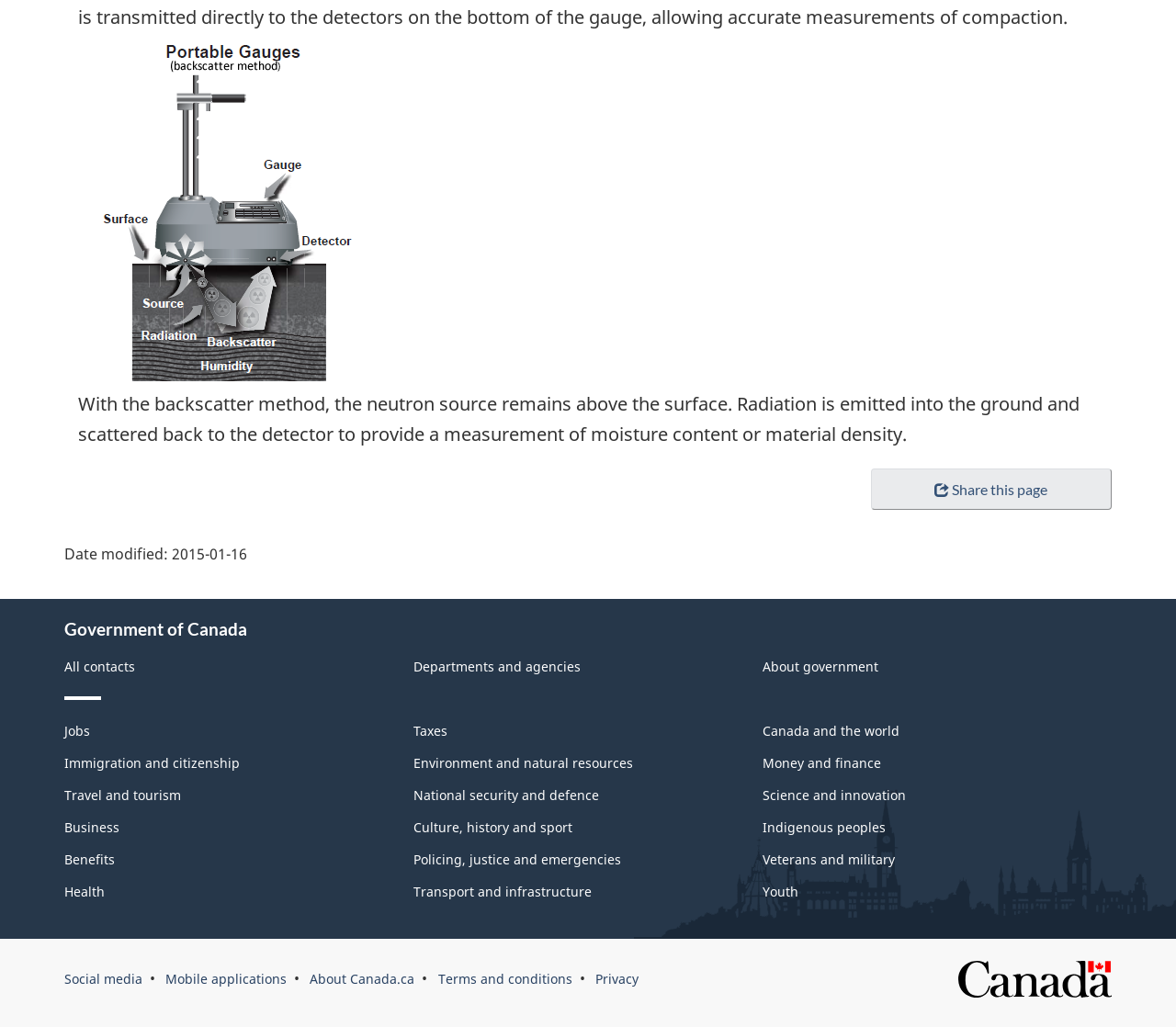When was the page last modified?
Look at the image and answer with only one word or phrase.

2015-01-16